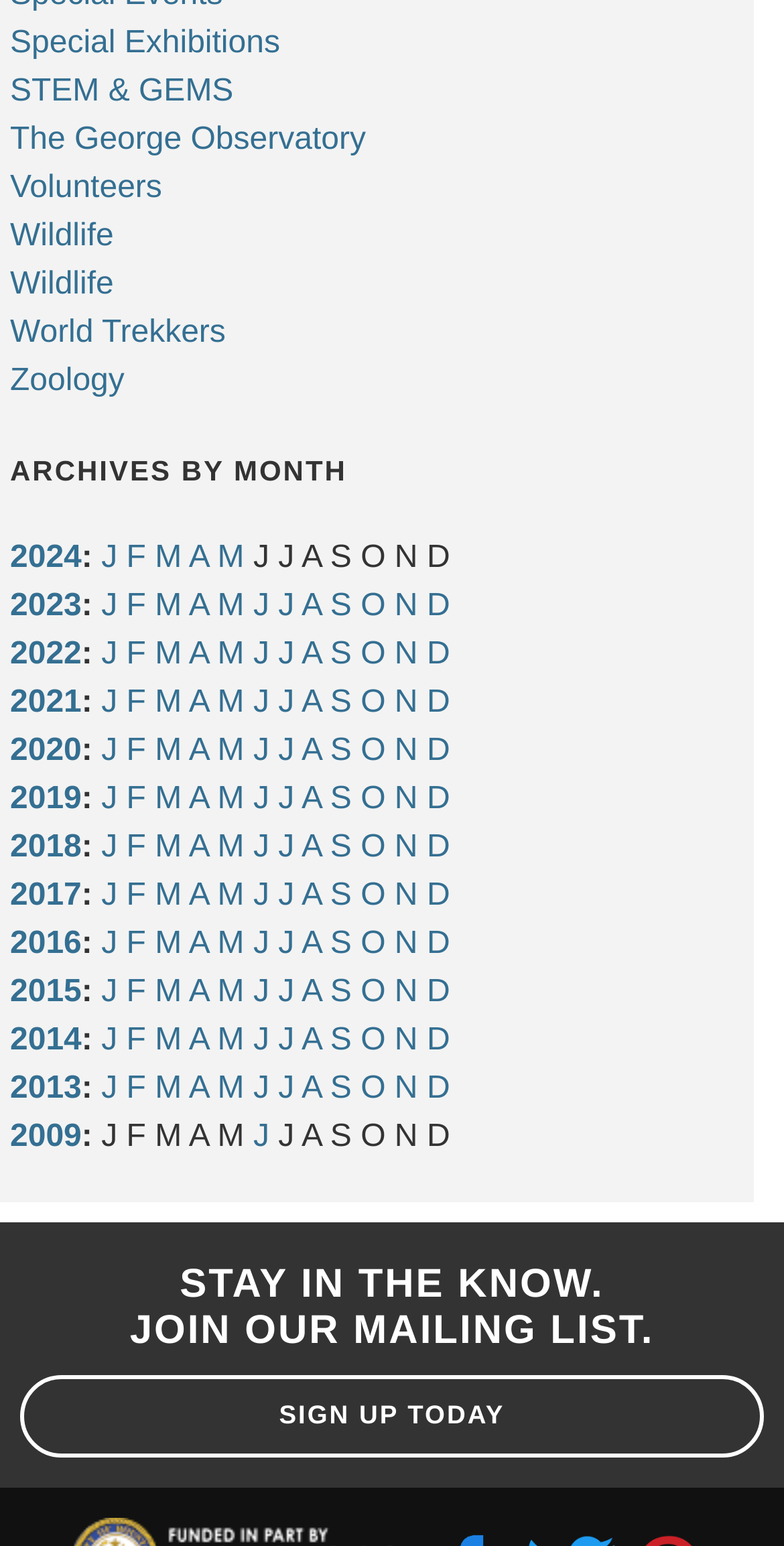Using the description: "American Alliance of Museums", identify the bounding box of the corresponding UI element in the screenshot.

[0.696, 0.971, 0.811, 0.993]